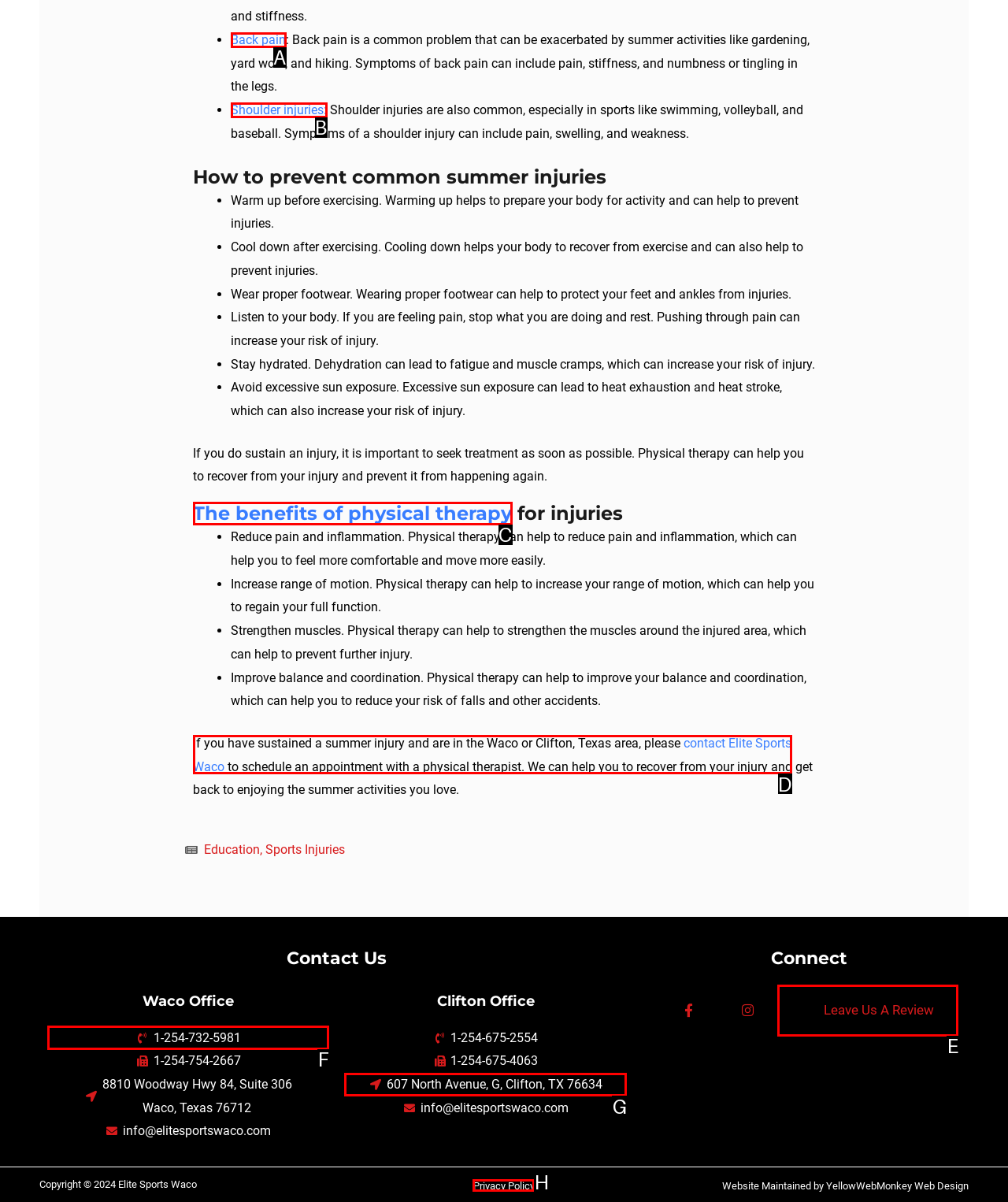Based on the description: parent_node: Sale price
Select the letter of the corresponding UI element from the choices provided.

None